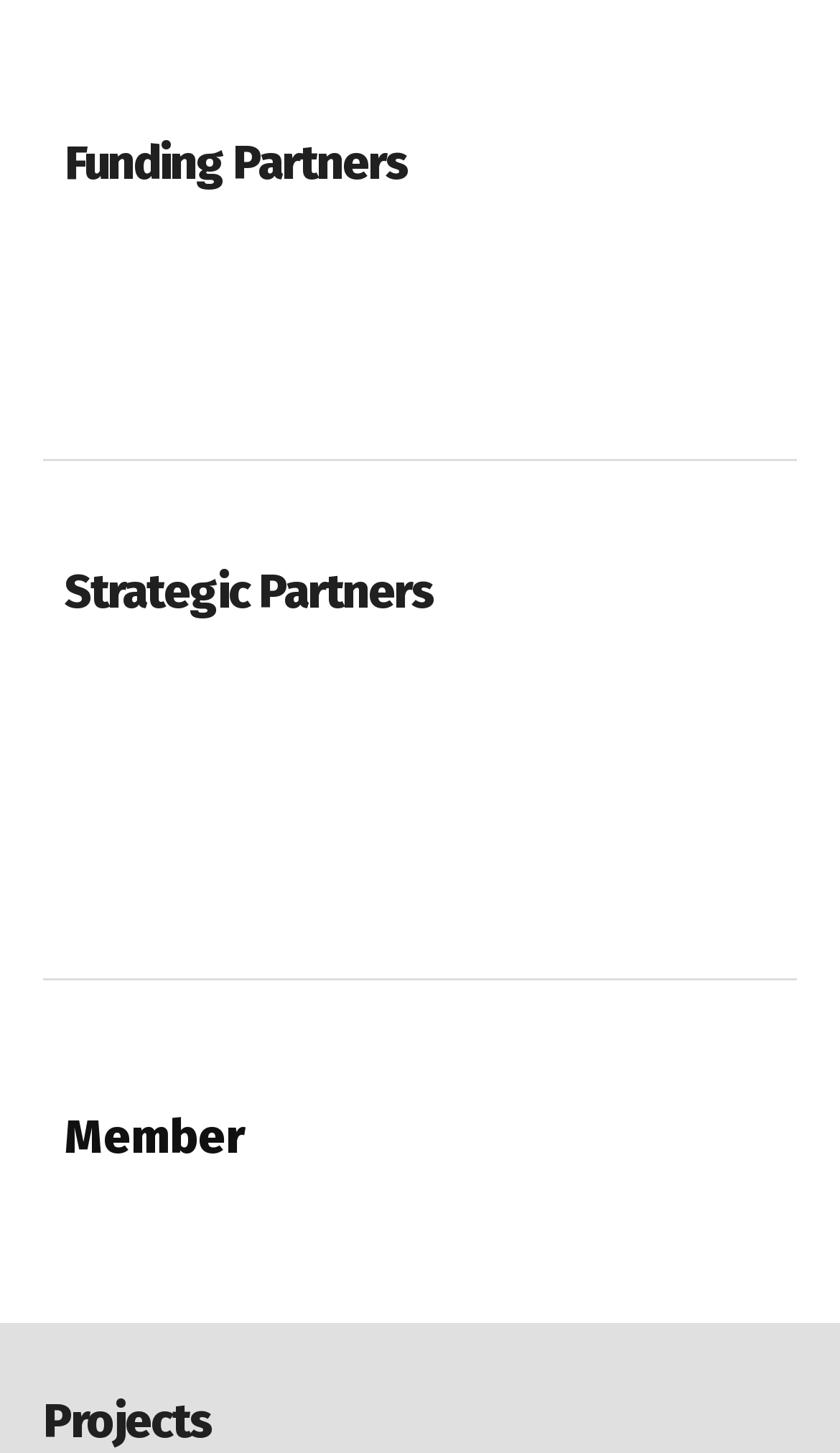What is the title of the second section?
Using the information presented in the image, please offer a detailed response to the question.

The second section title can be found below the first section, with a bounding box coordinate of [0.077, 0.384, 0.923, 0.433]. The OCR text of this element is 'Strategic Partners', which indicates that it is a heading element.